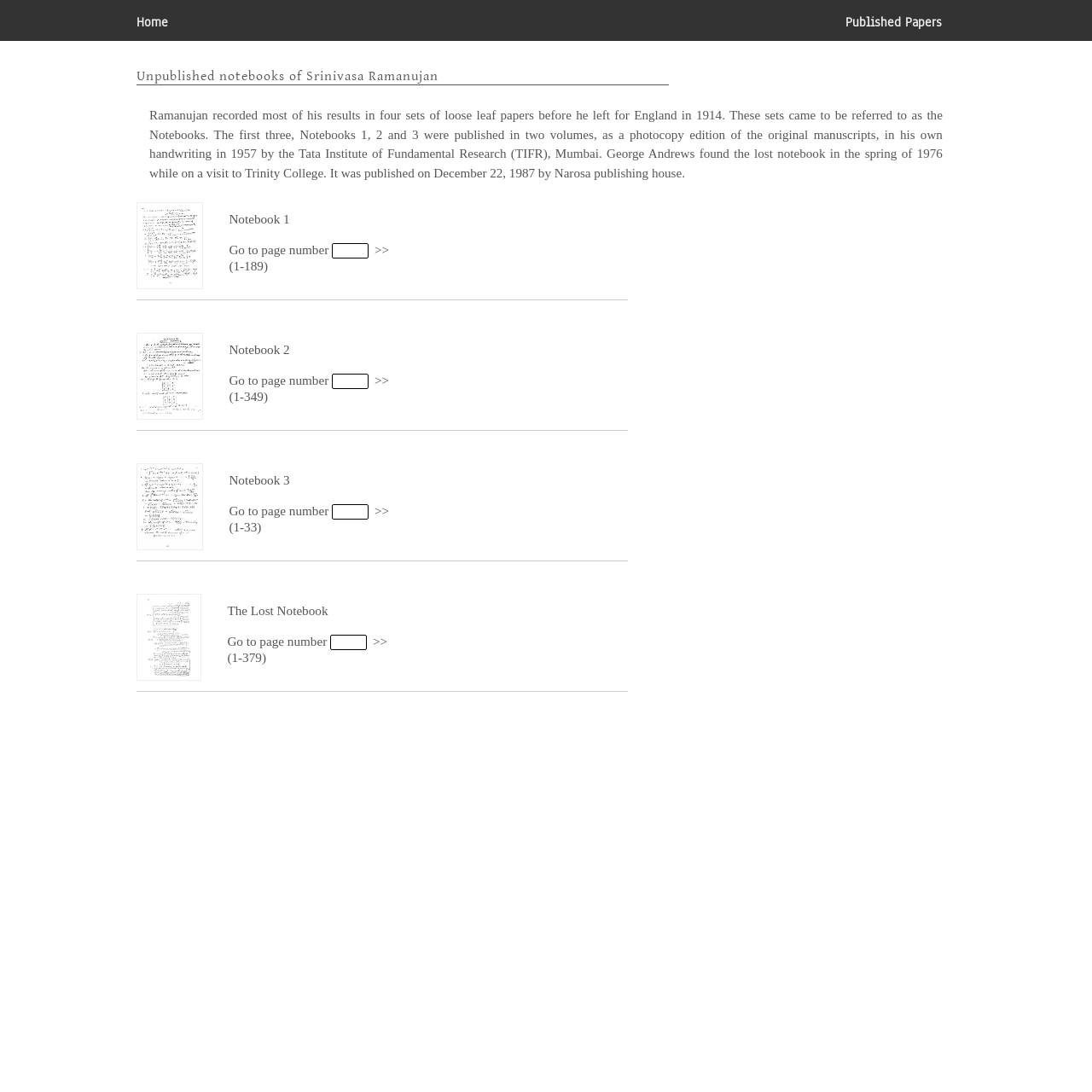Could you specify the bounding box coordinates for the clickable section to complete the following instruction: "Click on Notebook 1"?

[0.21, 0.194, 0.265, 0.207]